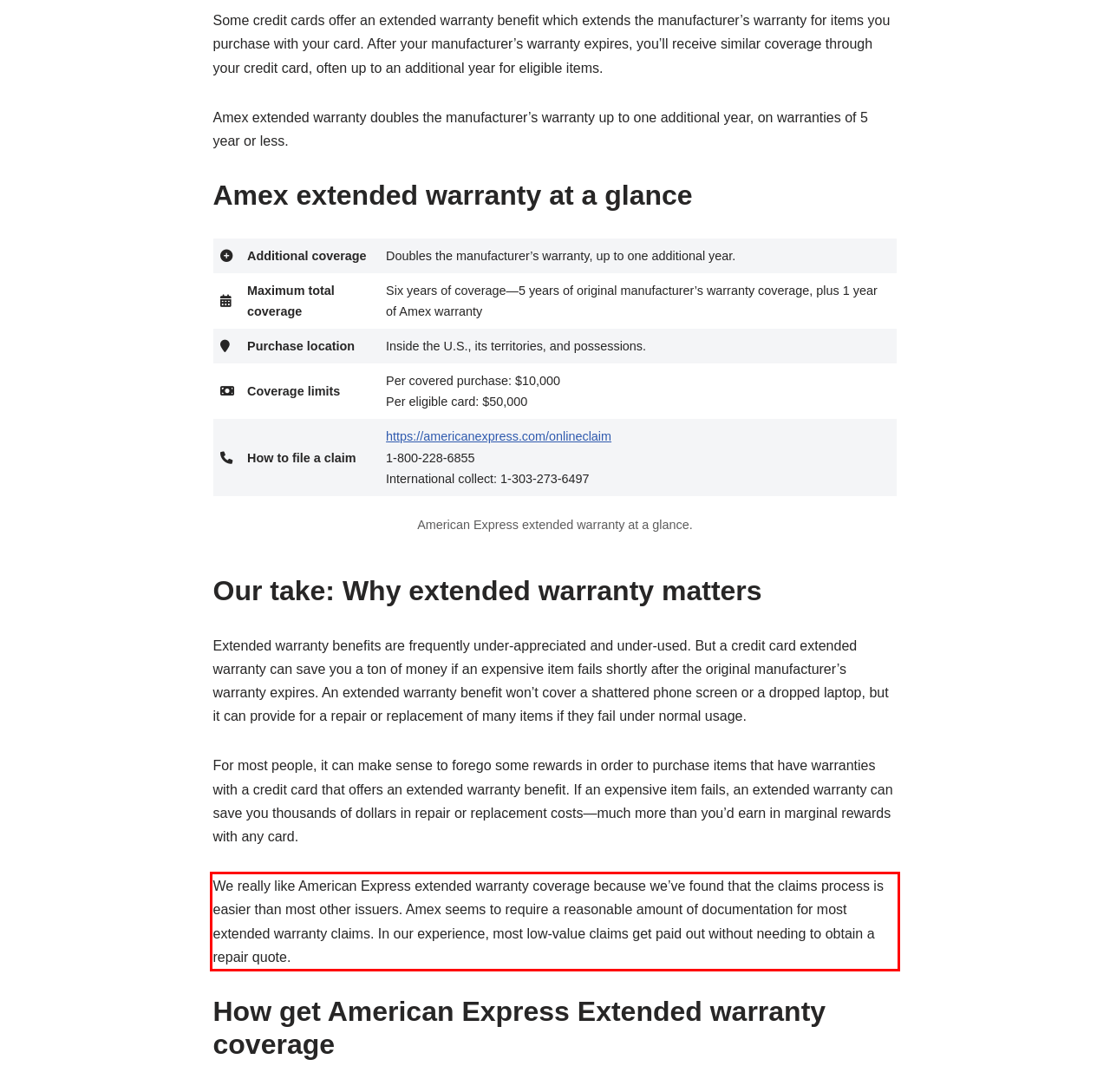Please look at the webpage screenshot and extract the text enclosed by the red bounding box.

We really like American Express extended warranty coverage because we’ve found that the claims process is easier than most other issuers. Amex seems to require a reasonable amount of documentation for most extended warranty claims. In our experience, most low-value claims get paid out without needing to obtain a repair quote.